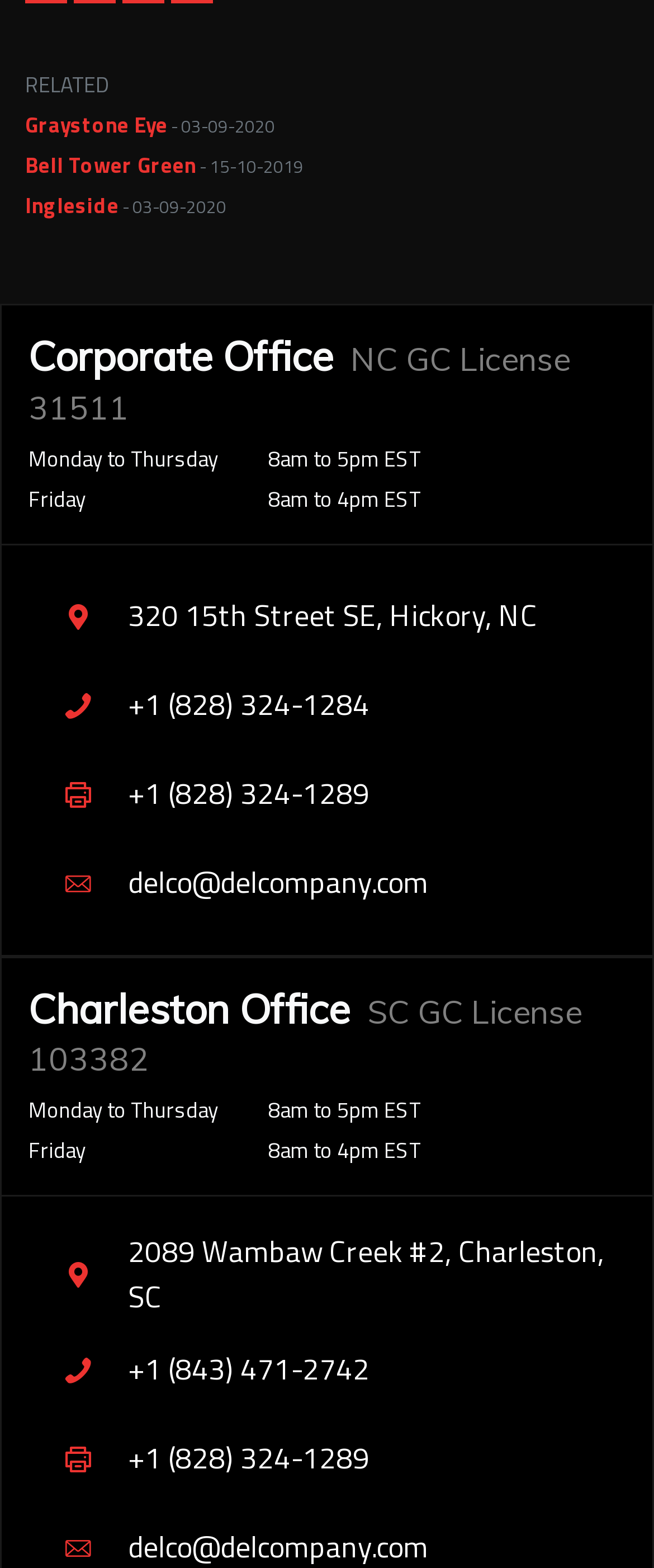Use a single word or phrase to answer the question:
What is the phone number of the Charleston Office?

+1 (843) 471-2742